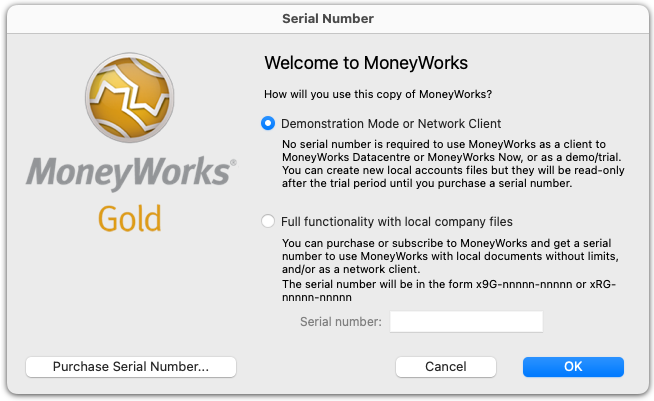Create a detailed narrative of what is happening in the image.

The image presents a welcome dialog for the MoneyWorks software, prominently featuring the MoneyWorks logo alongside the title "Welcome to MoneyWorks." The dialog box provides two options for users to select their usage preference: "Demonstration Mode or Network Client," and "Full functionality with local company files." 

Under the first option, it explains that no serial number is necessary for using MoneyWorks in demonstration mode or as a network client. Users can create new local account files, which will be read-only after the trial period unless a serial number is purchased. 

The second option indicates that for full functionality, a serial number is required, which can be obtained by purchasing or subscribing to MoneyWorks. A field is designated for entering the serial number, with an example format provided. The dialog also includes two buttons at the bottom: "Purchase Serial Number..." and "Cancel," alongside an "OK" button, emphasizing the user’s action choices. Overall, this interface guides users on how to begin using MoneyWorks effectively.